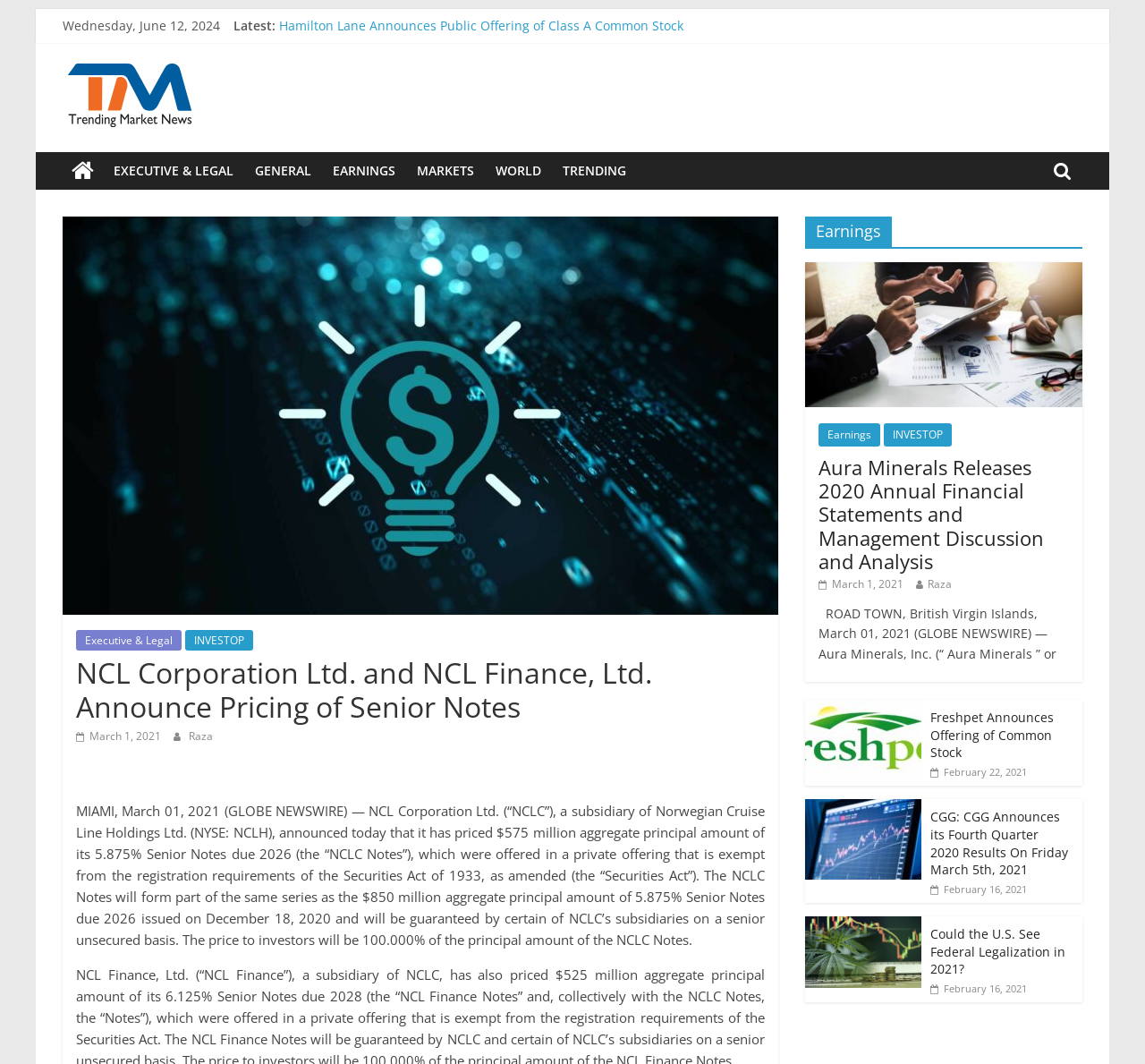What is the name of the stock exchange mentioned in the news?
Based on the screenshot, answer the question with a single word or phrase.

Paris stock exchange